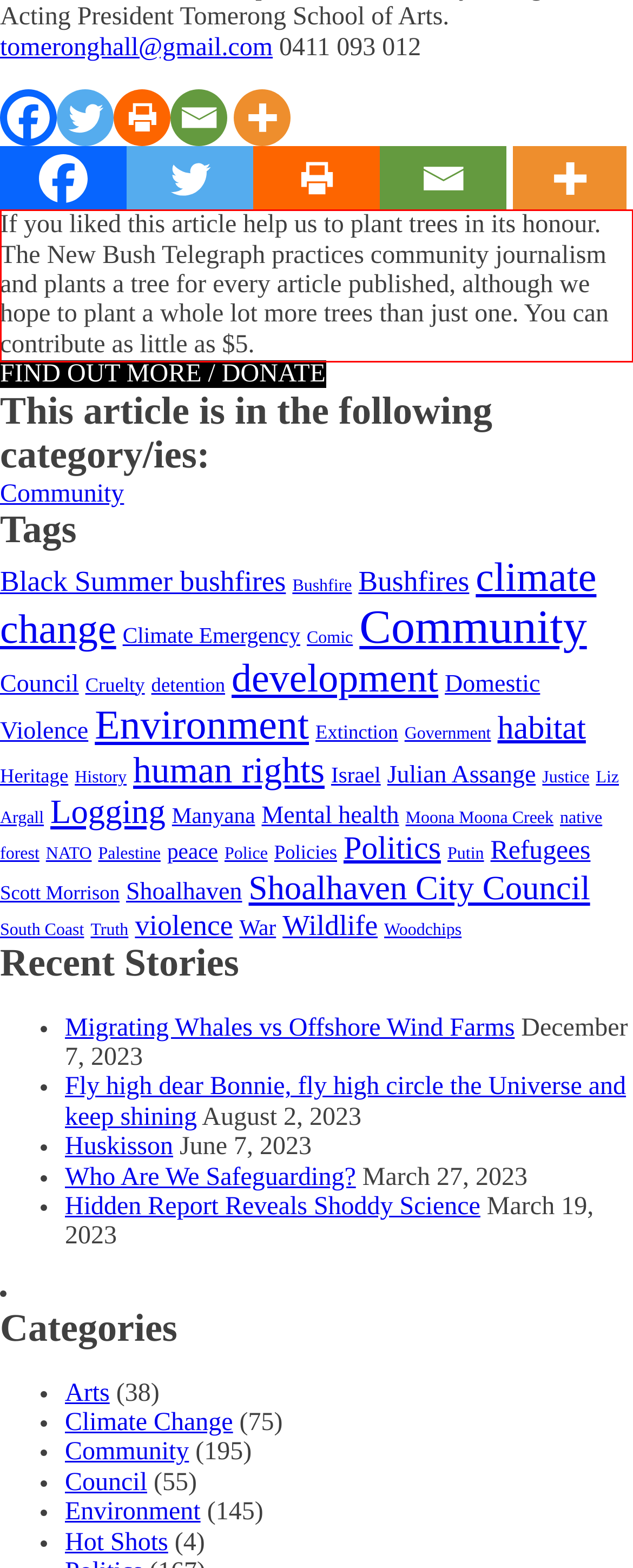Given a webpage screenshot, identify the text inside the red bounding box using OCR and extract it.

If you liked this article help us to plant trees in its honour. The New Bush Telegraph practices community journalism and plants a tree for every article published, although we hope to plant a whole lot more trees than just one. You can contribute as little as $5.